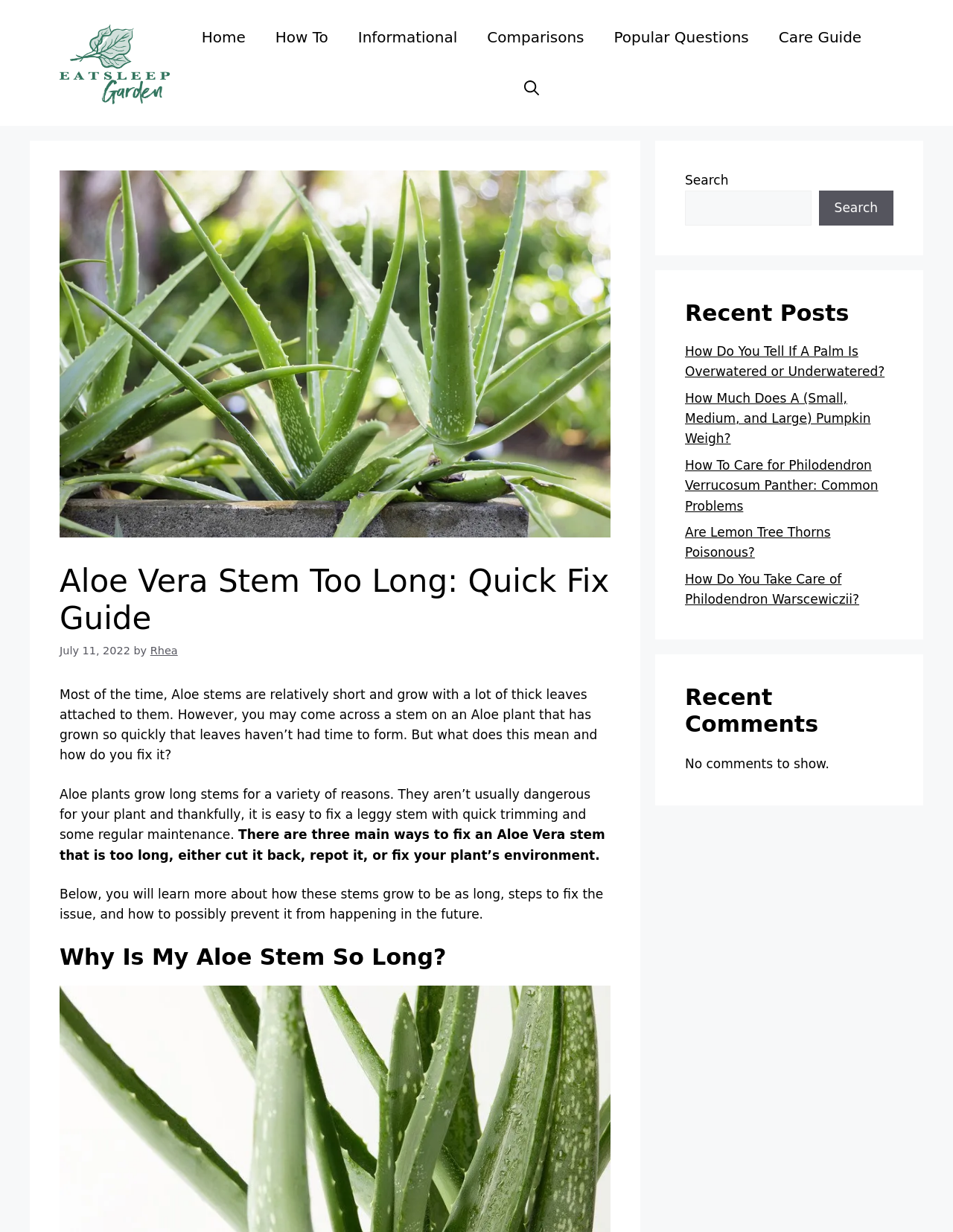Identify the bounding box coordinates of the specific part of the webpage to click to complete this instruction: "Read the 'Aloe Vera Stem Too Long: Quick Fix Guide'".

[0.062, 0.457, 0.641, 0.518]